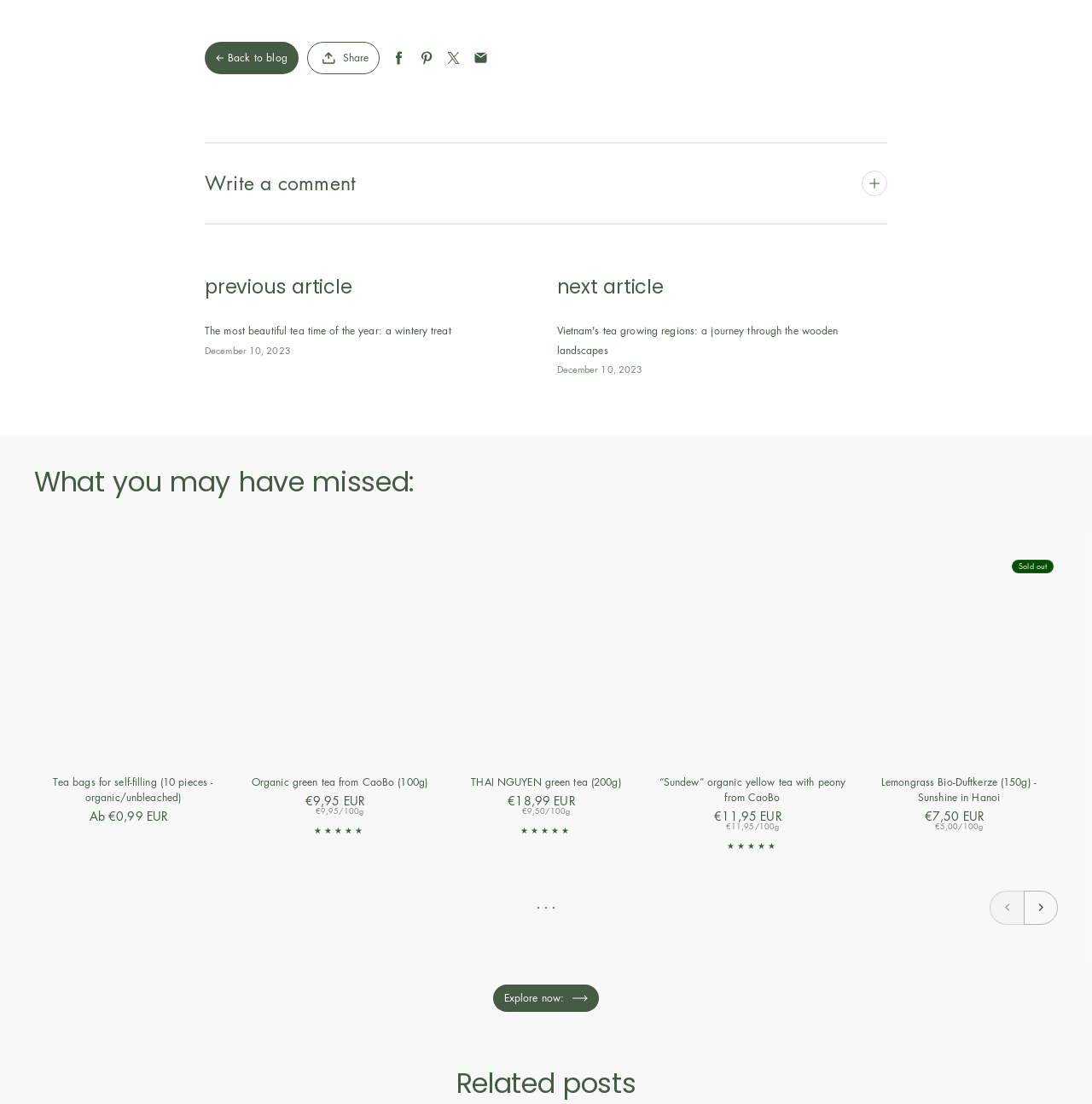What is the title of the previous article?
Please analyze the image and answer the question with as much detail as possible.

I found the title of the previous article by looking at the link element with the text 'The most beautiful tea time of the year: a wintery treat December 10, 2023' which is located below the 'previous article' heading.